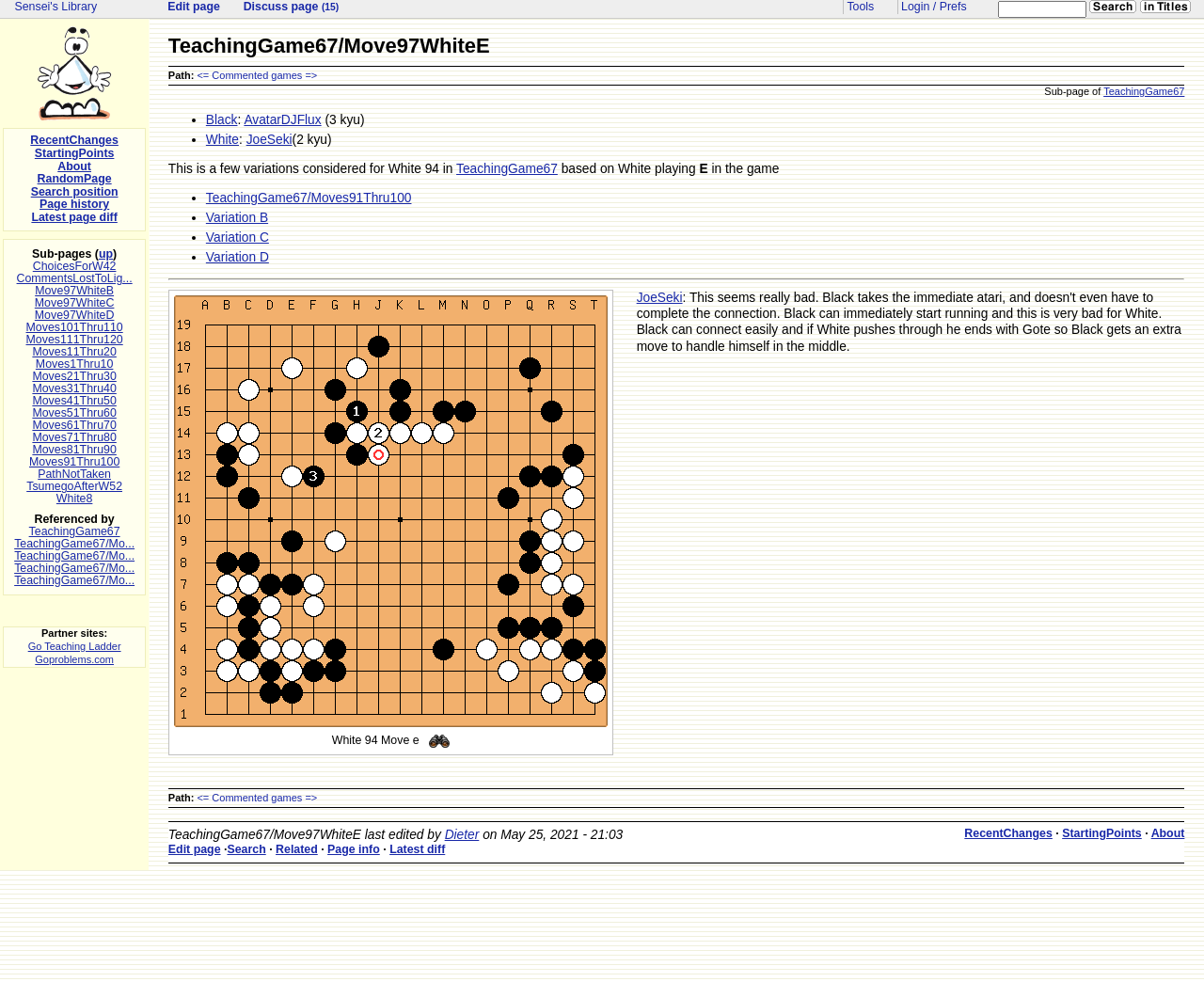What is the move being considered for White 94?
From the image, respond with a single word or phrase.

E